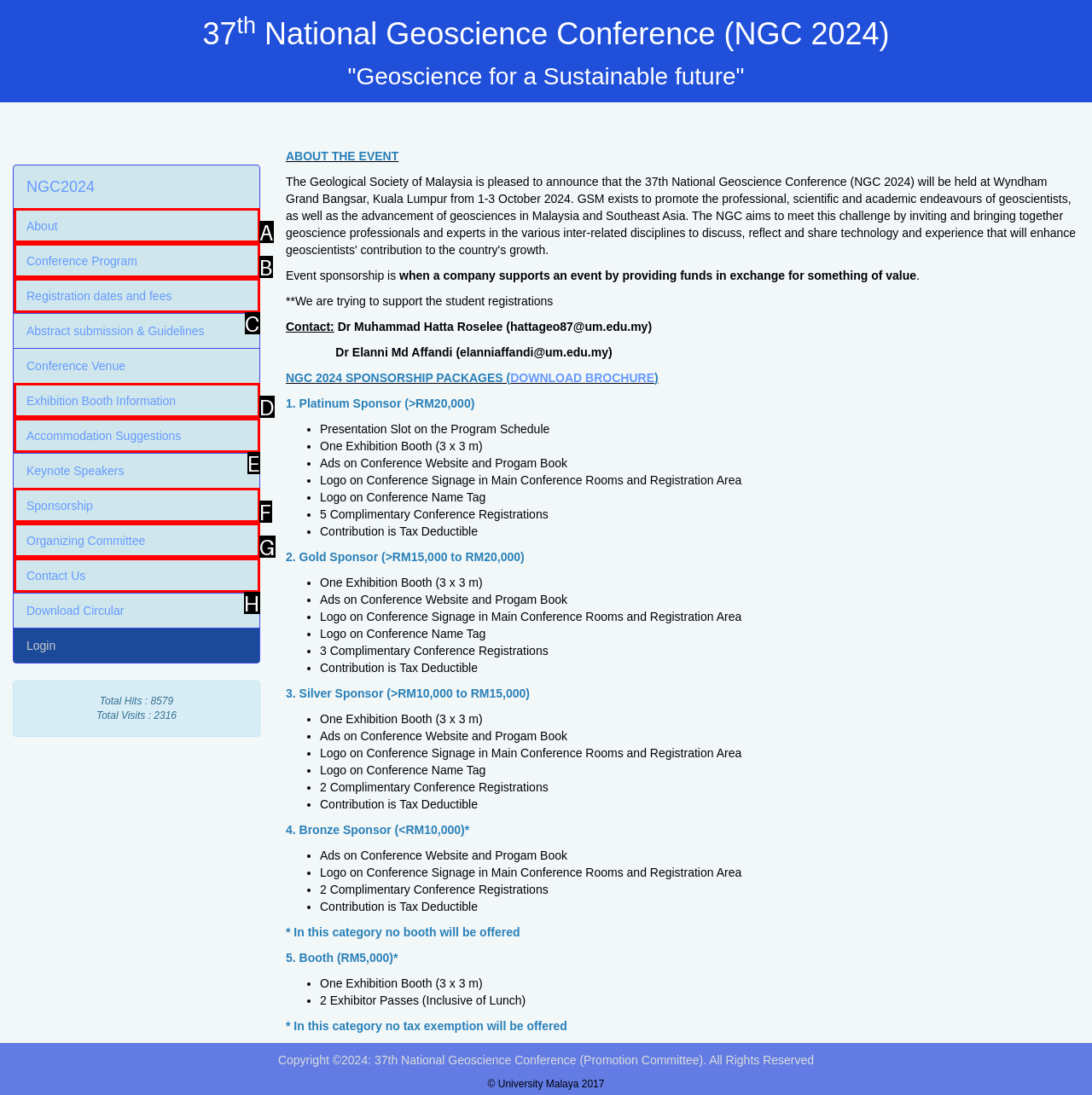Based on the description Home, identify the most suitable HTML element from the options. Provide your answer as the corresponding letter.

None